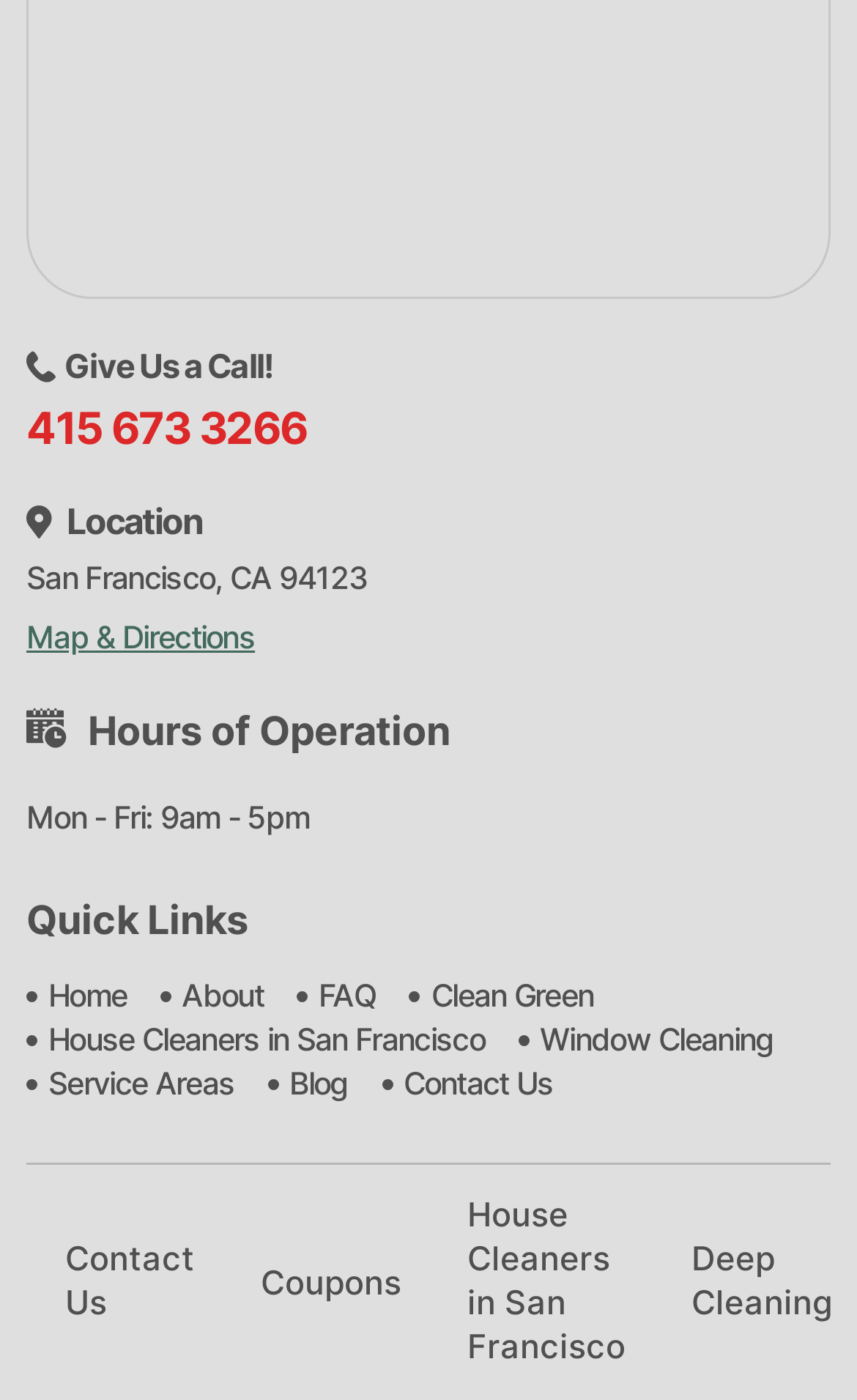Show the bounding box coordinates of the element that should be clicked to complete the task: "View map and directions".

[0.031, 0.441, 0.298, 0.47]